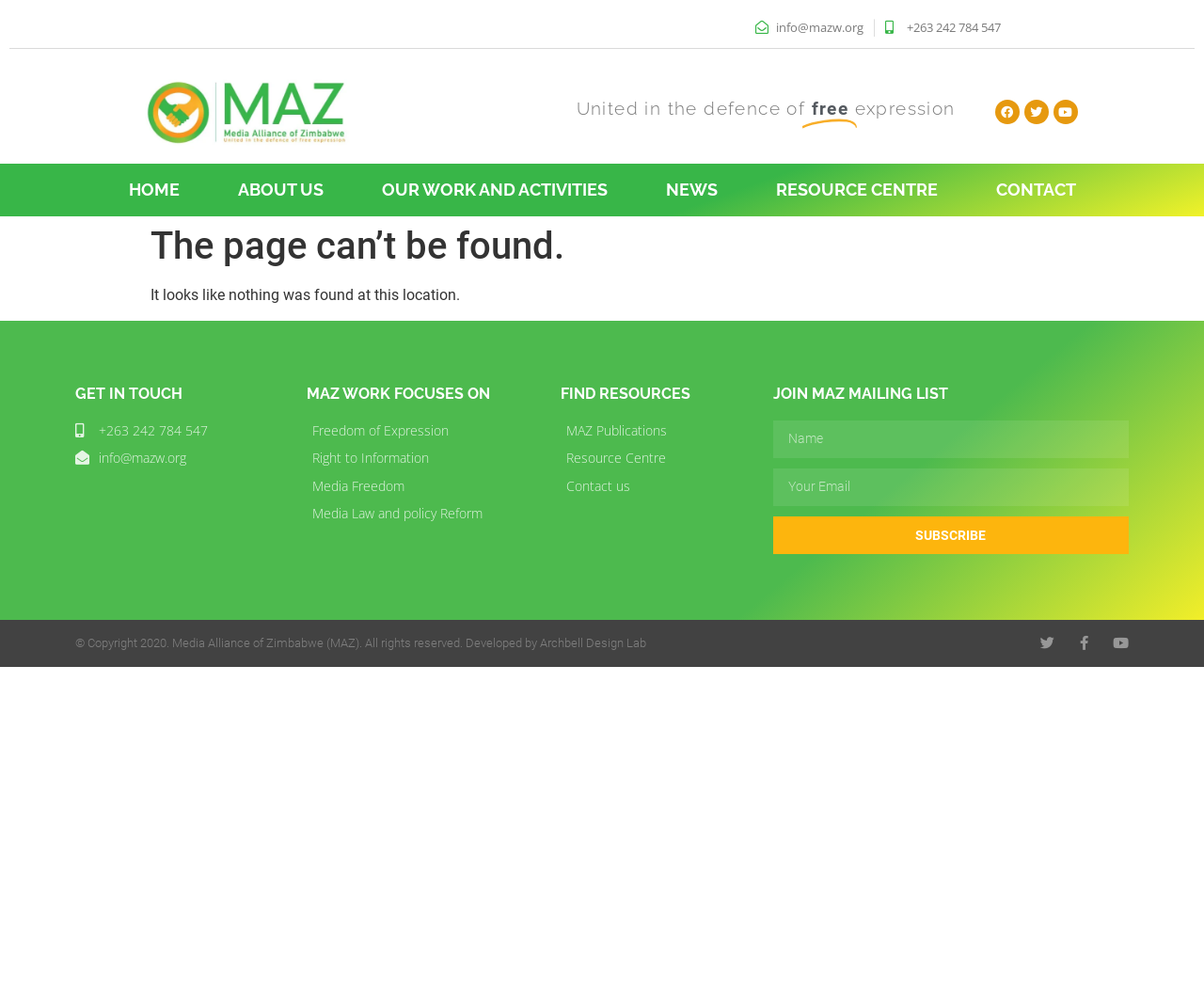Calculate the bounding box coordinates for the UI element based on the following description: "Right to Information". Ensure the coordinates are four float numbers between 0 and 1, i.e., [left, top, right, bottom].

[0.255, 0.456, 0.45, 0.476]